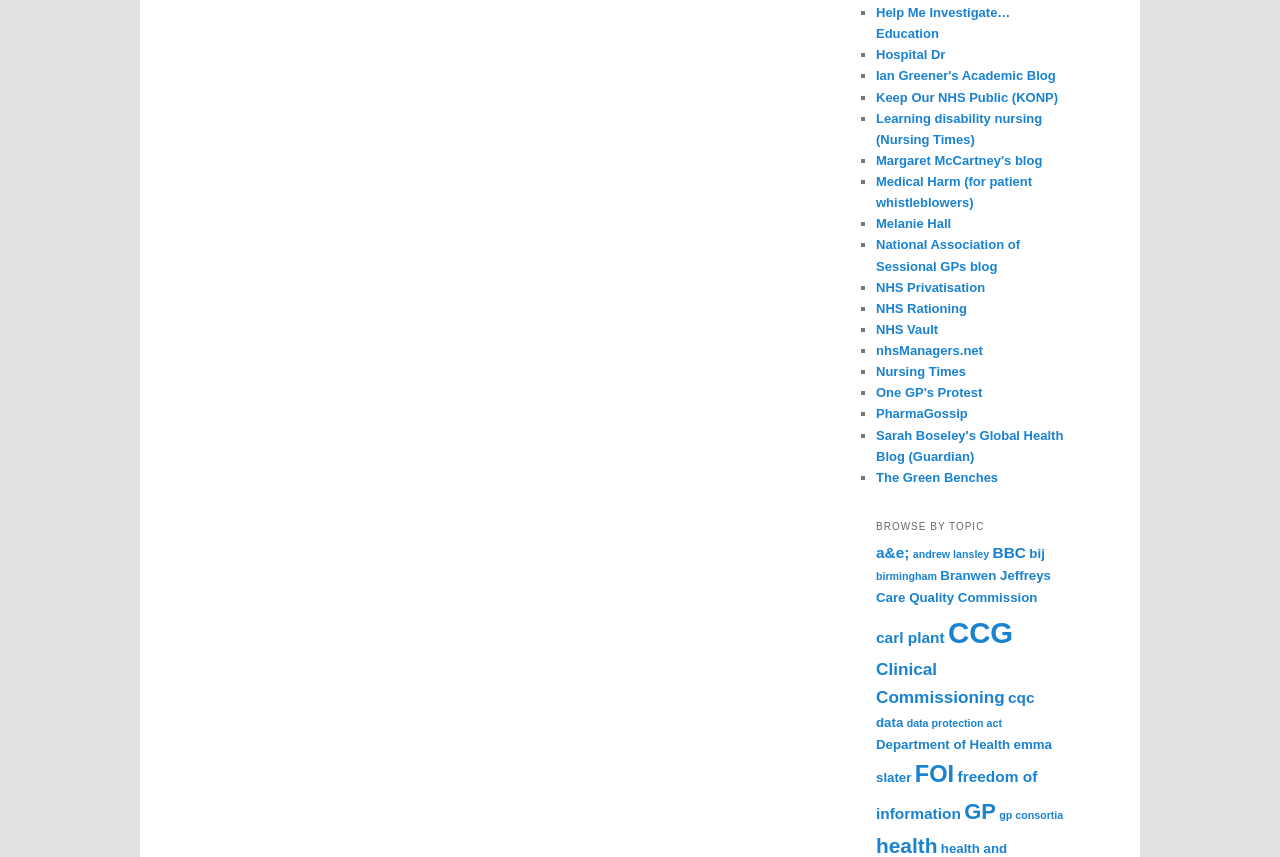Identify the bounding box coordinates of the specific part of the webpage to click to complete this instruction: "consider adopting an otterhound".

None